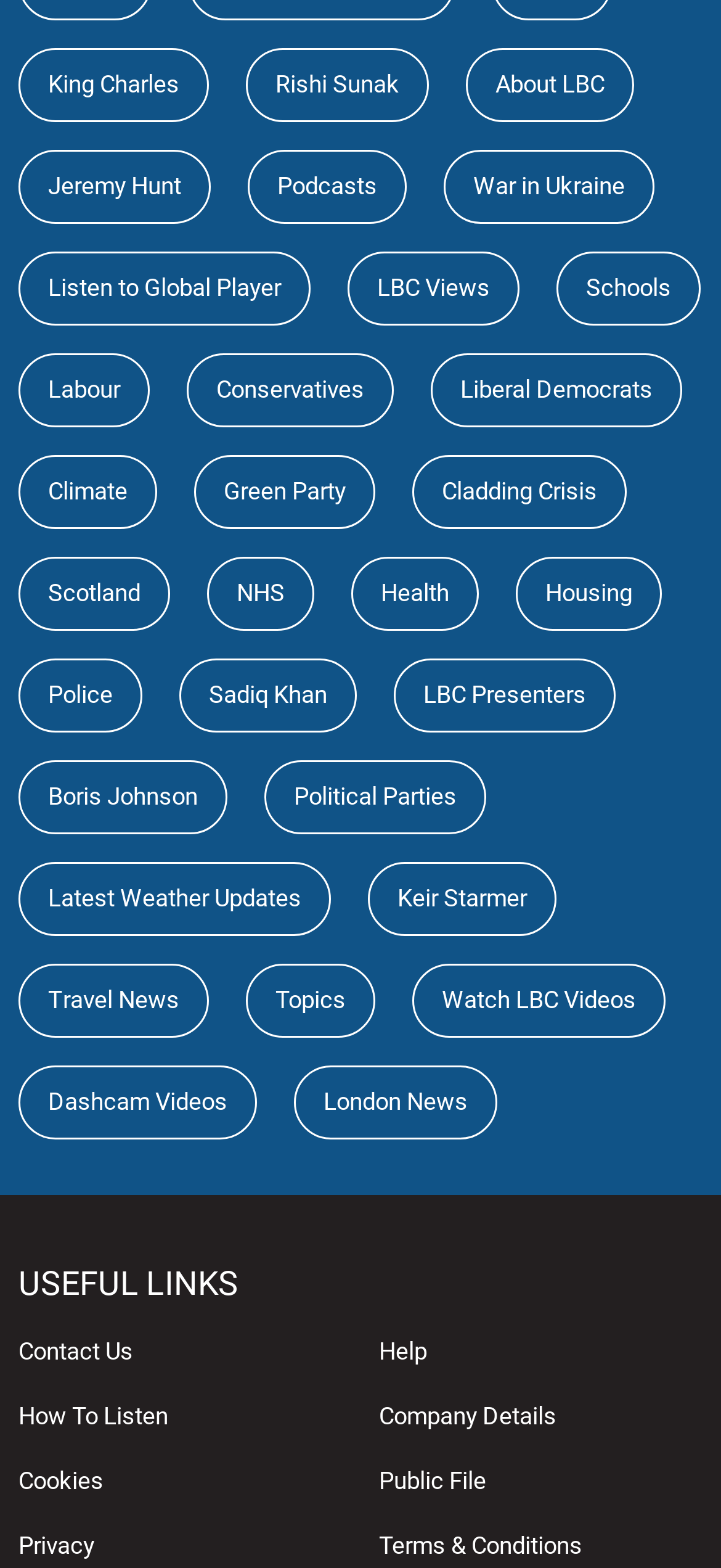What is the name of the media player linked at the top?
Look at the image and provide a short answer using one word or a phrase.

Global Player